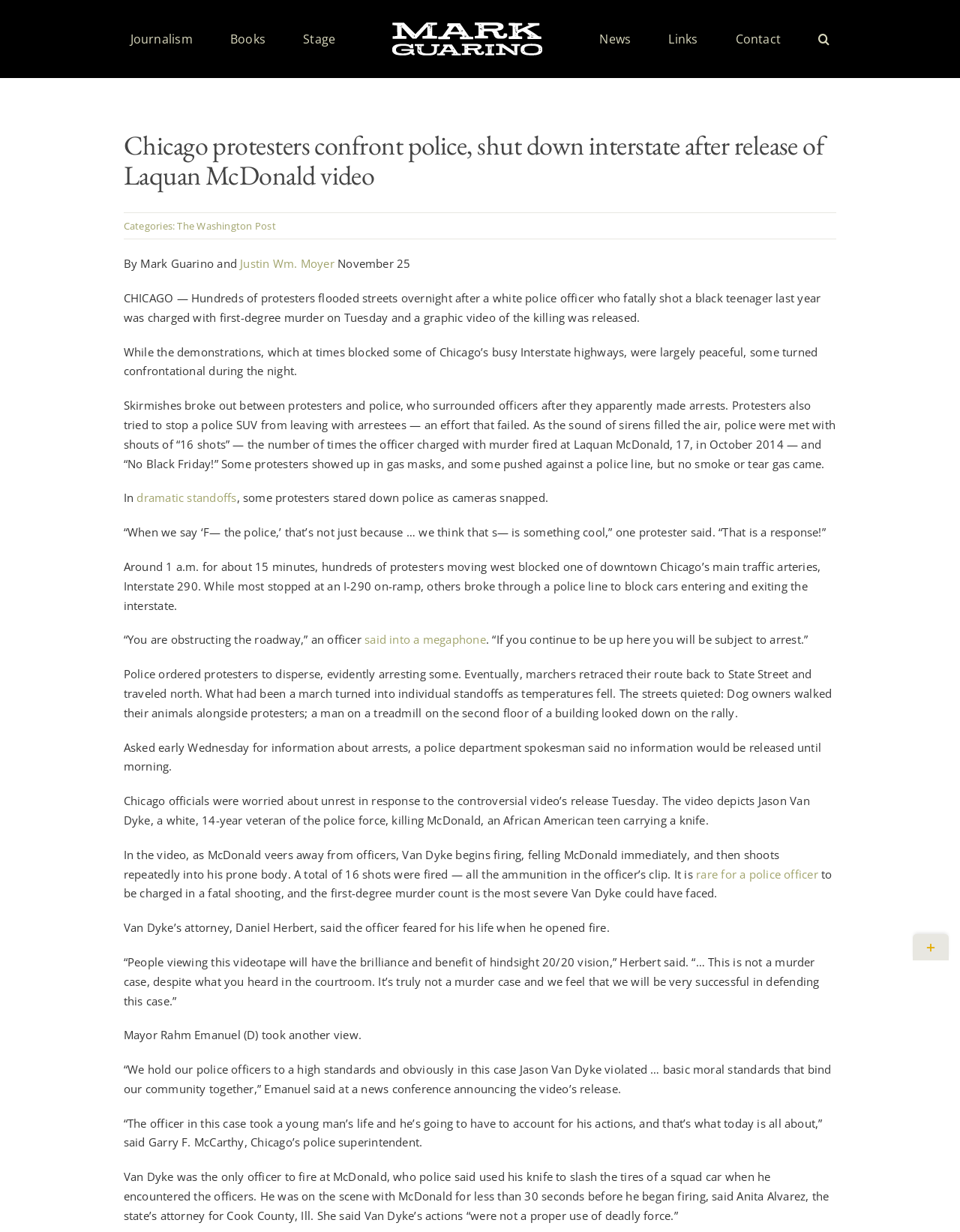Please specify the bounding box coordinates for the clickable region that will help you carry out the instruction: "Click the 'Search' button".

[0.853, 0.018, 0.864, 0.045]